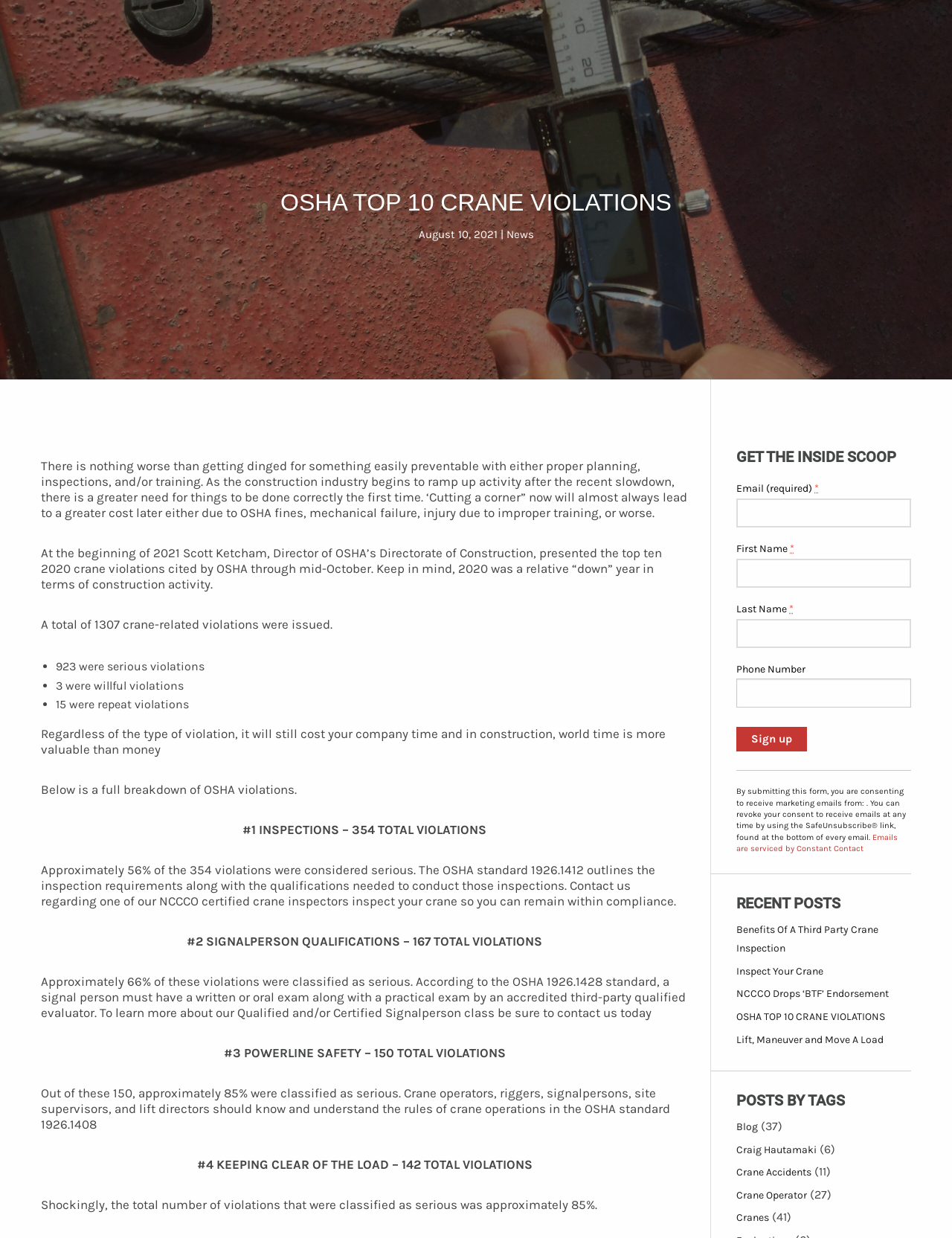Locate the bounding box of the UI element described by: "Blog" in the given webpage screenshot.

[0.773, 0.905, 0.796, 0.915]